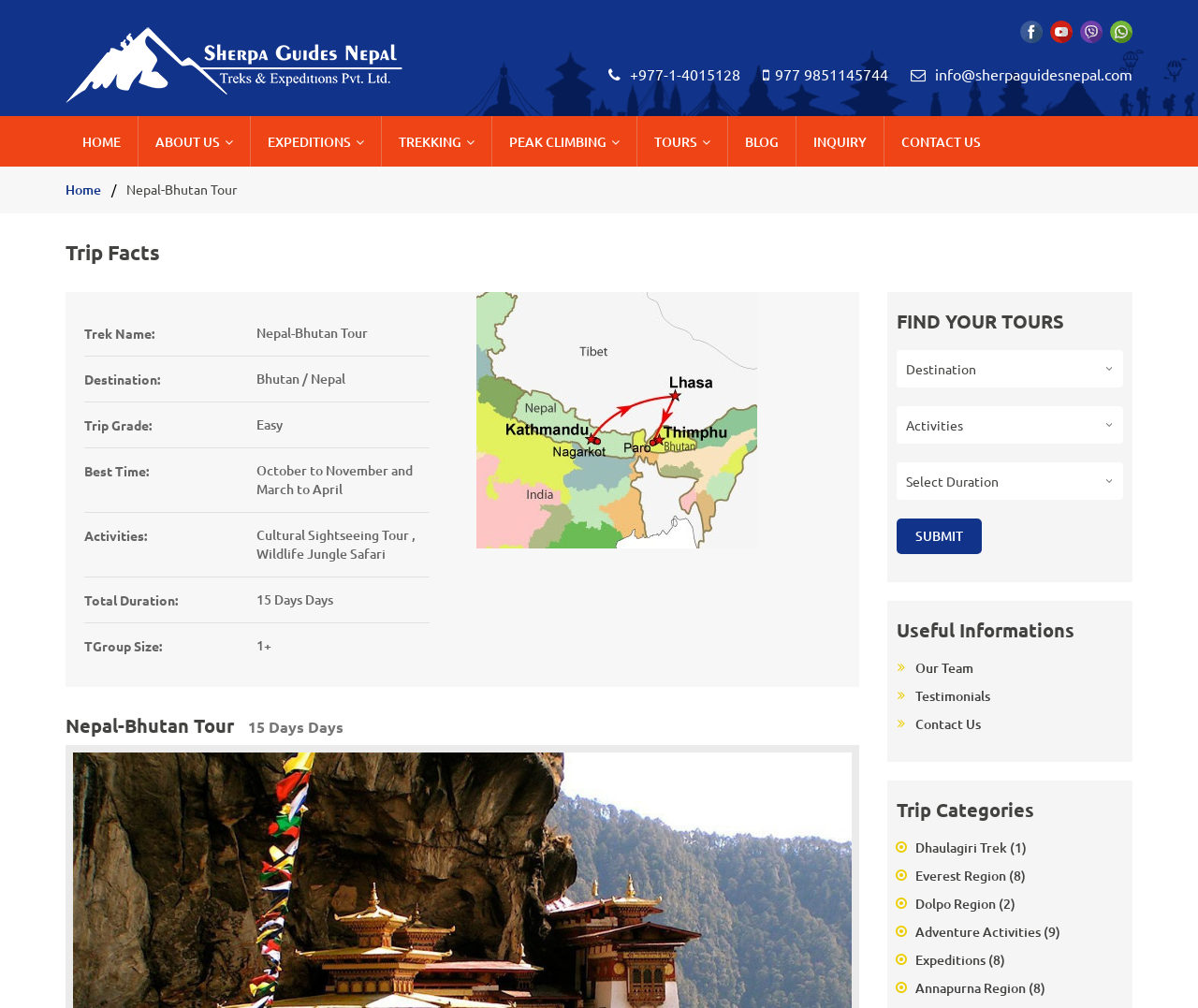Use one word or a short phrase to answer the question provided: 
What is the destination of the Nepal-Bhutan Tour?

Bhutan / Nepal